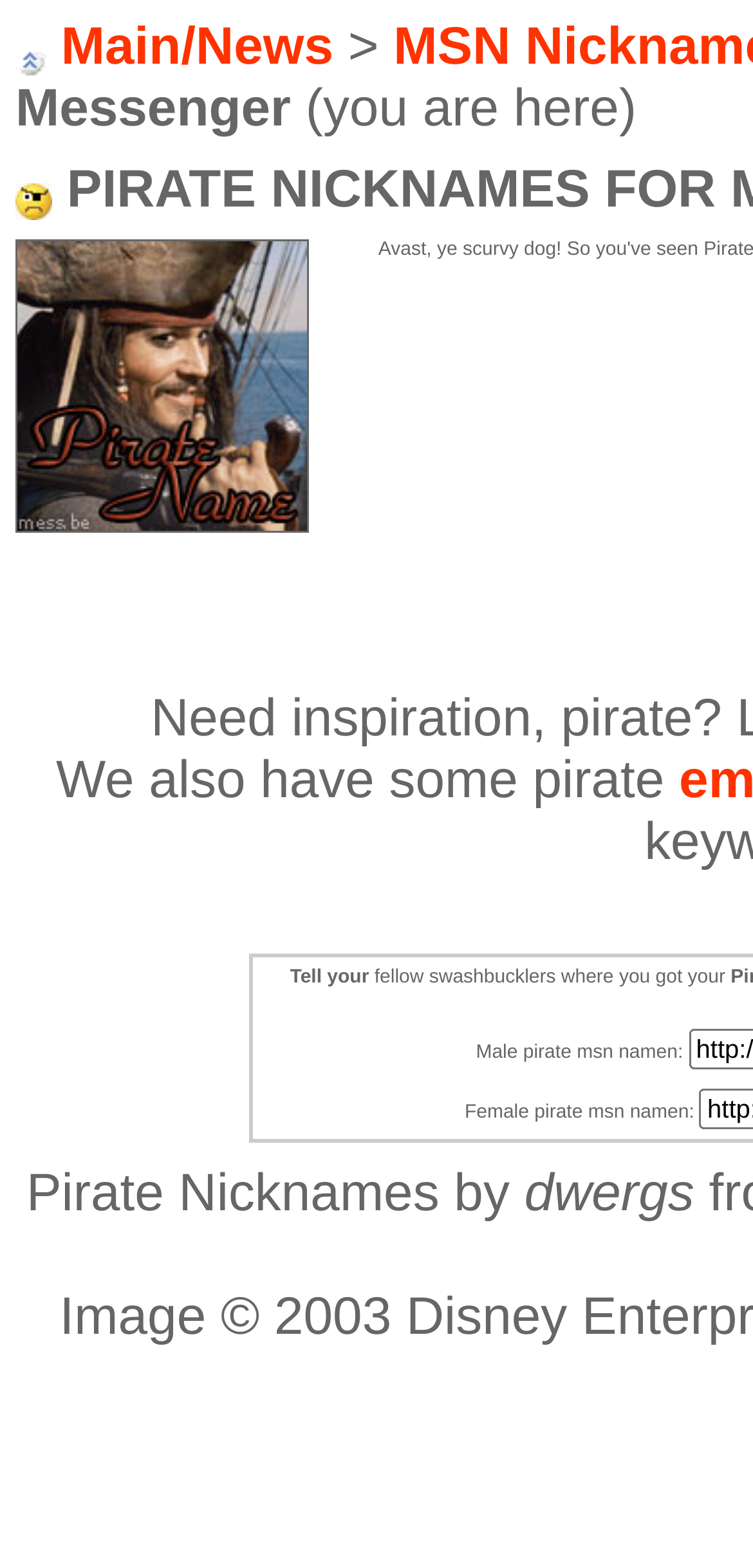What is the theme of this webpage?
Using the image, provide a detailed and thorough answer to the question.

The theme of this webpage is pirate because it has elements like 'pirate msn names' image, 'Pirate Nicknames by' text, and the overall design seems to be related to pirates.